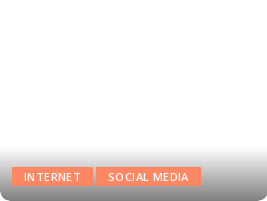Provide a comprehensive description of the image.

The image features two prominent buttons labeled "INTERNET" and "SOCIAL MEDIA," designed to facilitate easy navigation. Both buttons are styled in a vibrant orange color against a gradient background that fades to gray, creating a stark contrast that draws attention. The buttons likely lead to additional content or sections related to their respective themes, highlighting the significance of internet presence and social media engagement. This visual element reinforces the importance of digital connectivity in today's media landscape.